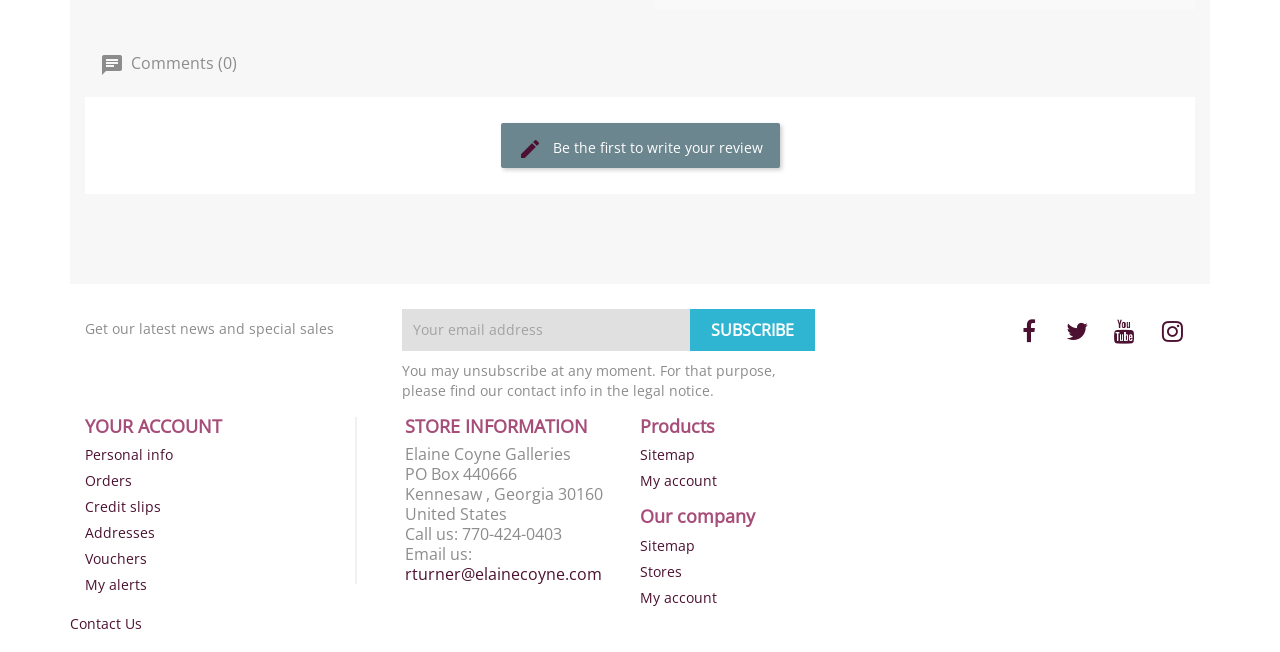What is the name of the gallery? Analyze the screenshot and reply with just one word or a short phrase.

Elaine Coyne Galleries